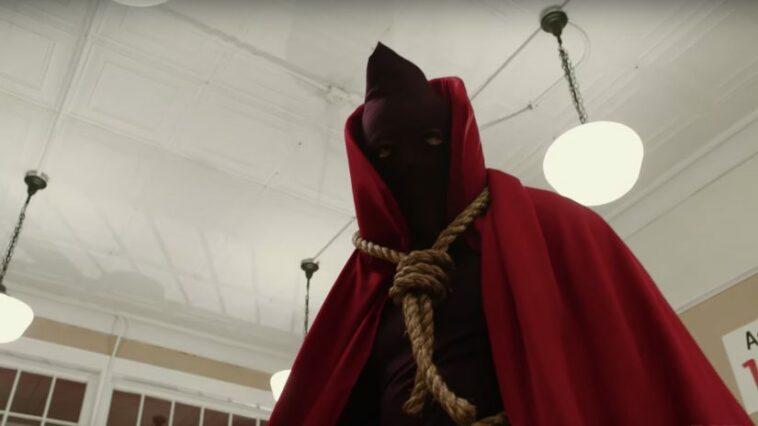Provide a comprehensive description of the image.

The image depicts the imposing figure of Hooded Justice, a character from "American Hero Story," which is a conceptual exploration within the "Watchmen" universe. Dressed in a striking dark cloak accented with a thick rope around the waist, Hooded Justice's silhouette projects a sense of authority and intimidation. The character's face is partially obscured by a hood, emphasizing a mysterious and menacing aura. The setting appears historical, with classic hanging light fixtures and a traditional architectural design suggesting a time period reflective of early 20th-century America. This imagery resonates with themes of justice and the complexities of heroism, inviting viewers to delve deeper into the narrative and social issues presented in the series.